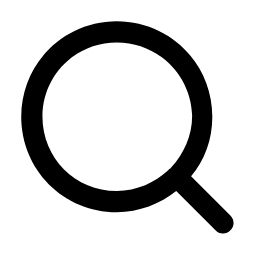Using details from the image, please answer the following question comprehensively:
What is the design of the magnifying glass?

The design of the magnifying glass is simple and recognizable, making it easy for users to identify and access the search function. This simplicity also facilitates easy integration into various applications and websites.